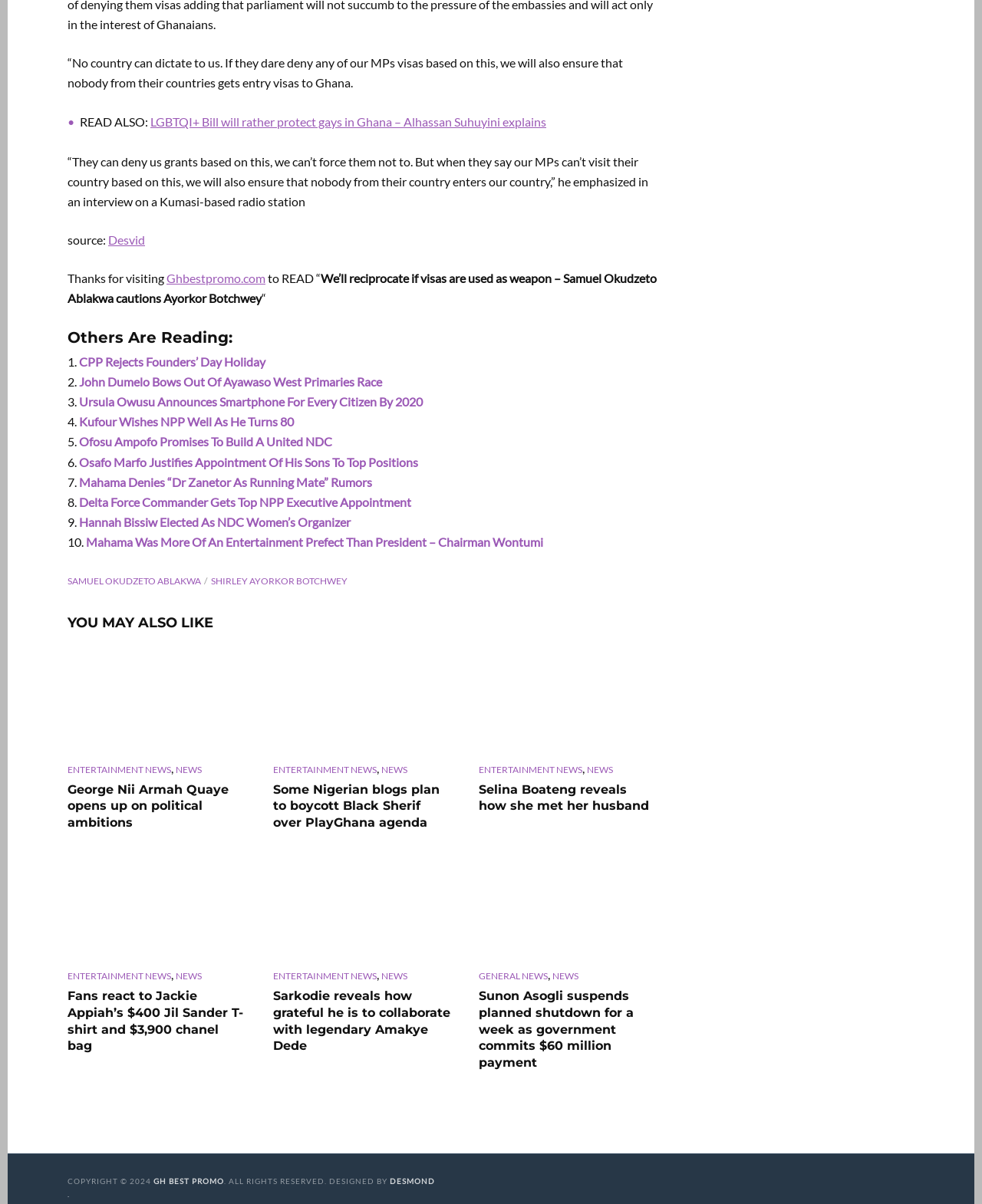Give a succinct answer to this question in a single word or phrase: 
What is the topic of the article with the quote?

Visa restrictions